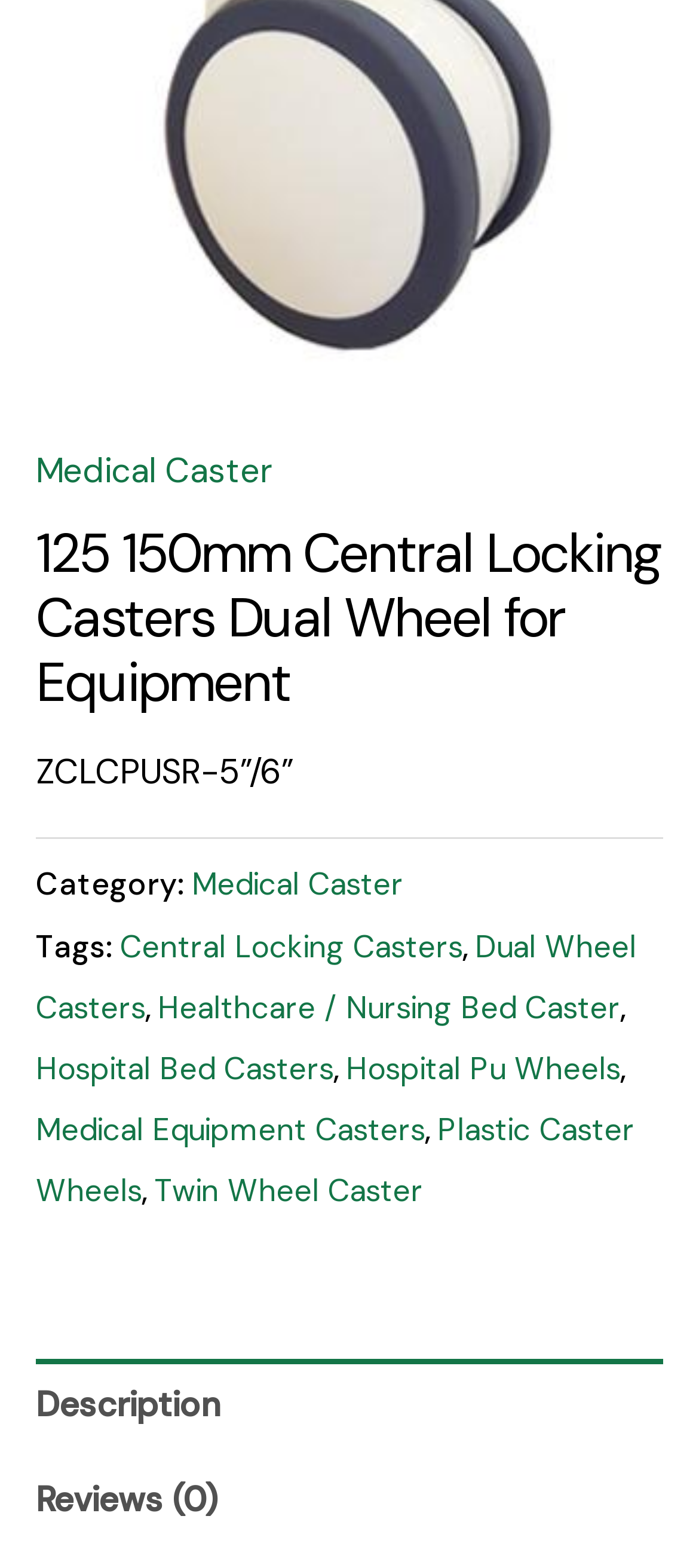Please give the bounding box coordinates of the area that should be clicked to fulfill the following instruction: "go to Central Locking Casters page". The coordinates should be in the format of four float numbers from 0 to 1, i.e., [left, top, right, bottom].

[0.172, 0.591, 0.662, 0.616]